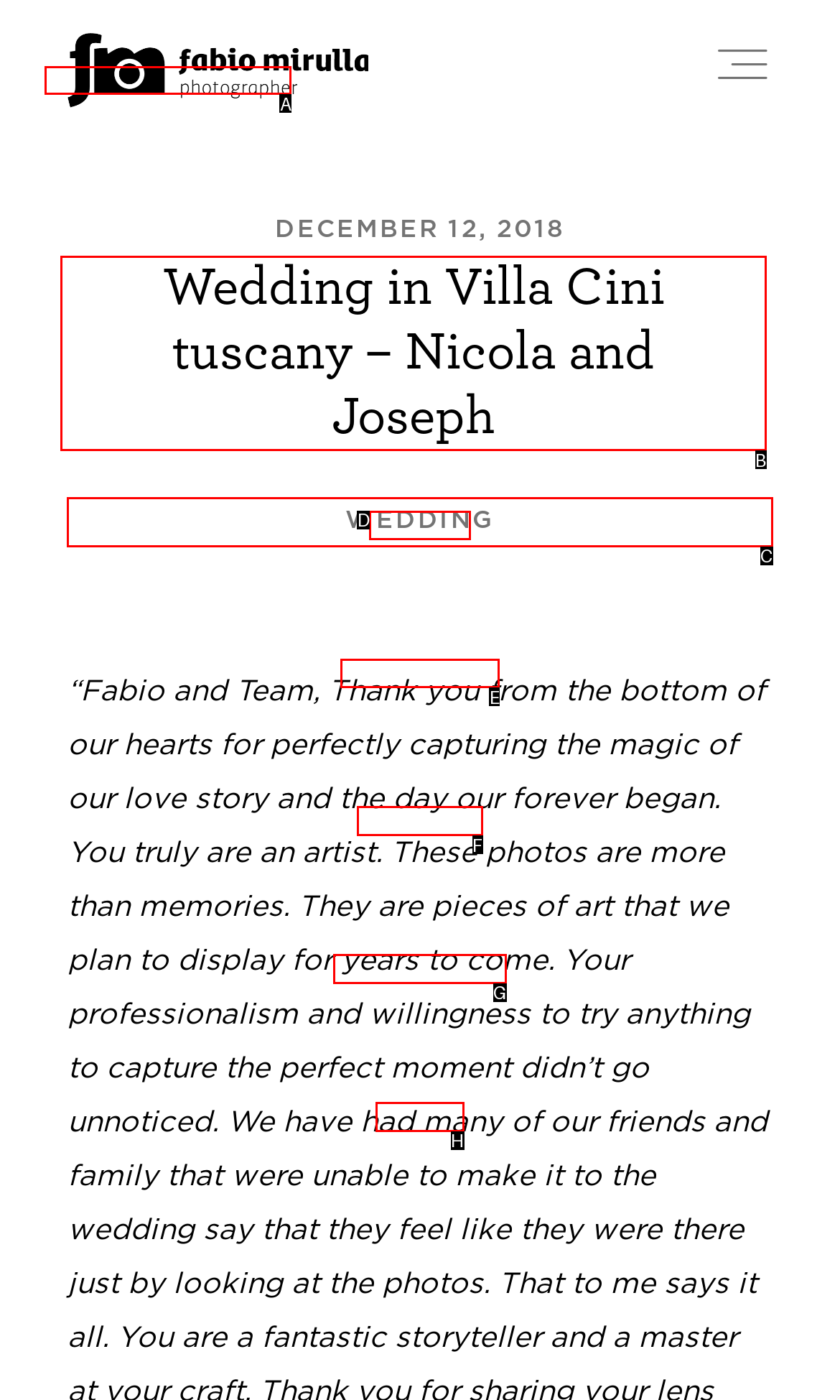Tell me which one HTML element I should click to complete the following task: view the 'Wedding in Villa Cini tuscany – Nicola and Joseph' story
Answer with the option's letter from the given choices directly.

B